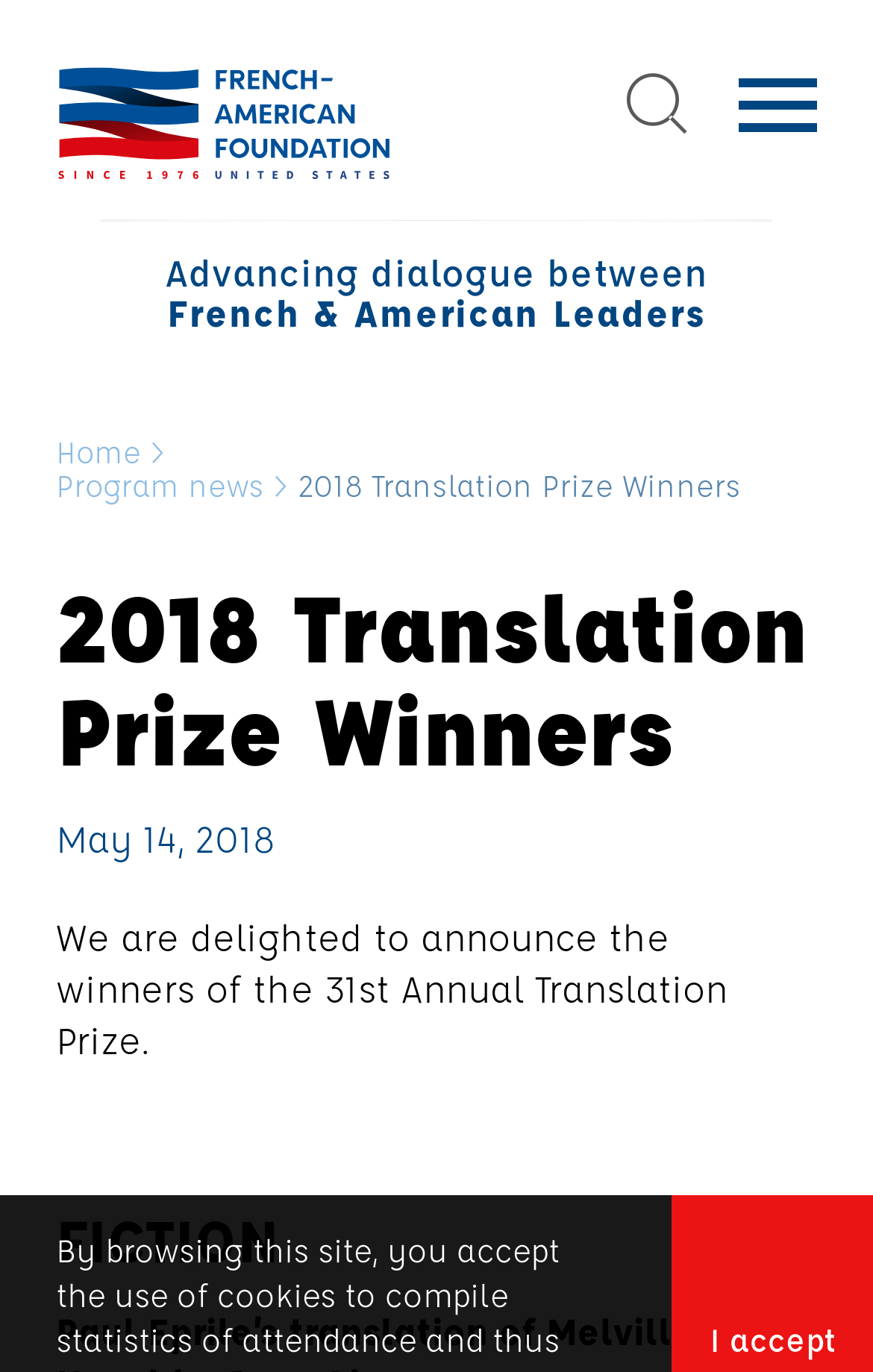What is the name of the organization?
Give a single word or phrase answer based on the content of the image.

French-American Foundation